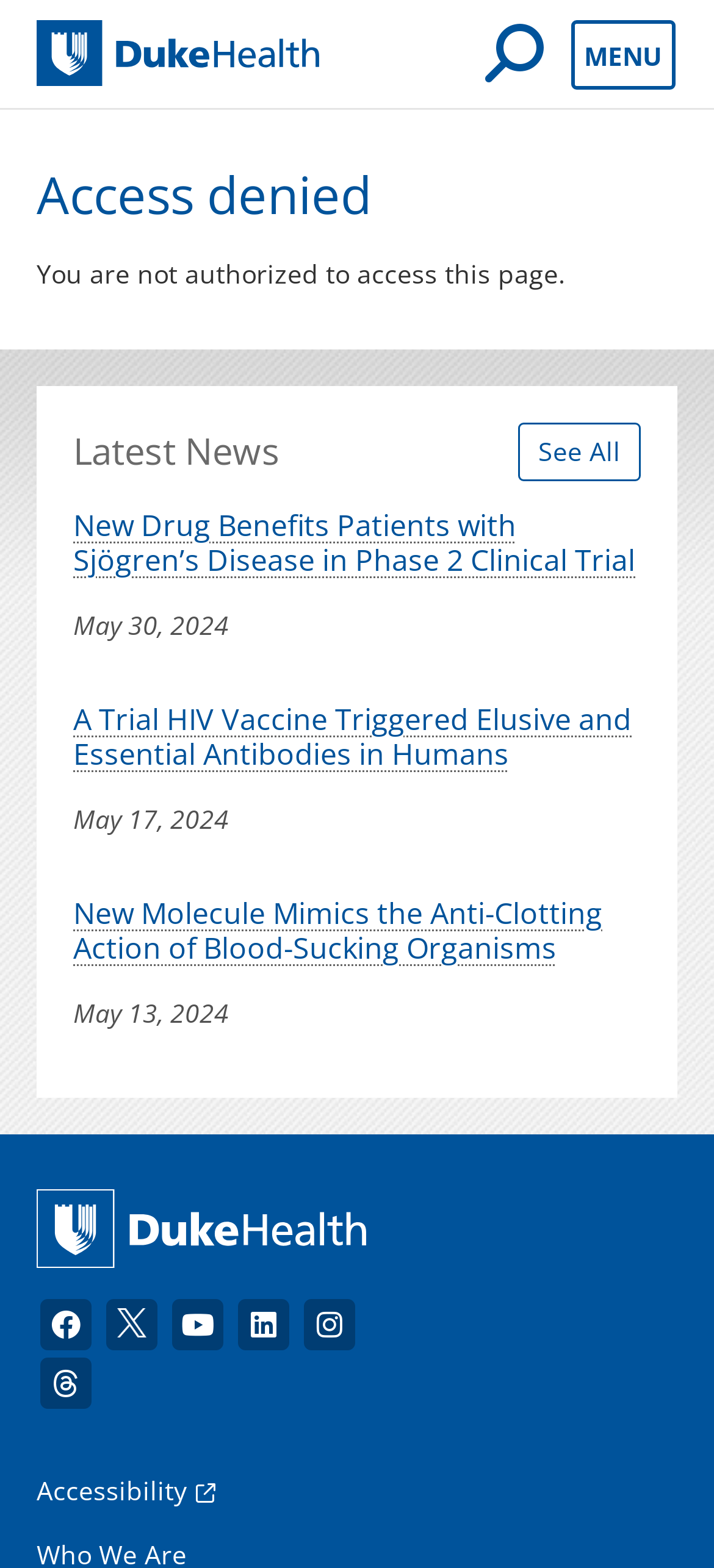Locate the bounding box coordinates of the element that should be clicked to fulfill the instruction: "Click Duke Health logo".

[0.051, 0.013, 0.449, 0.055]